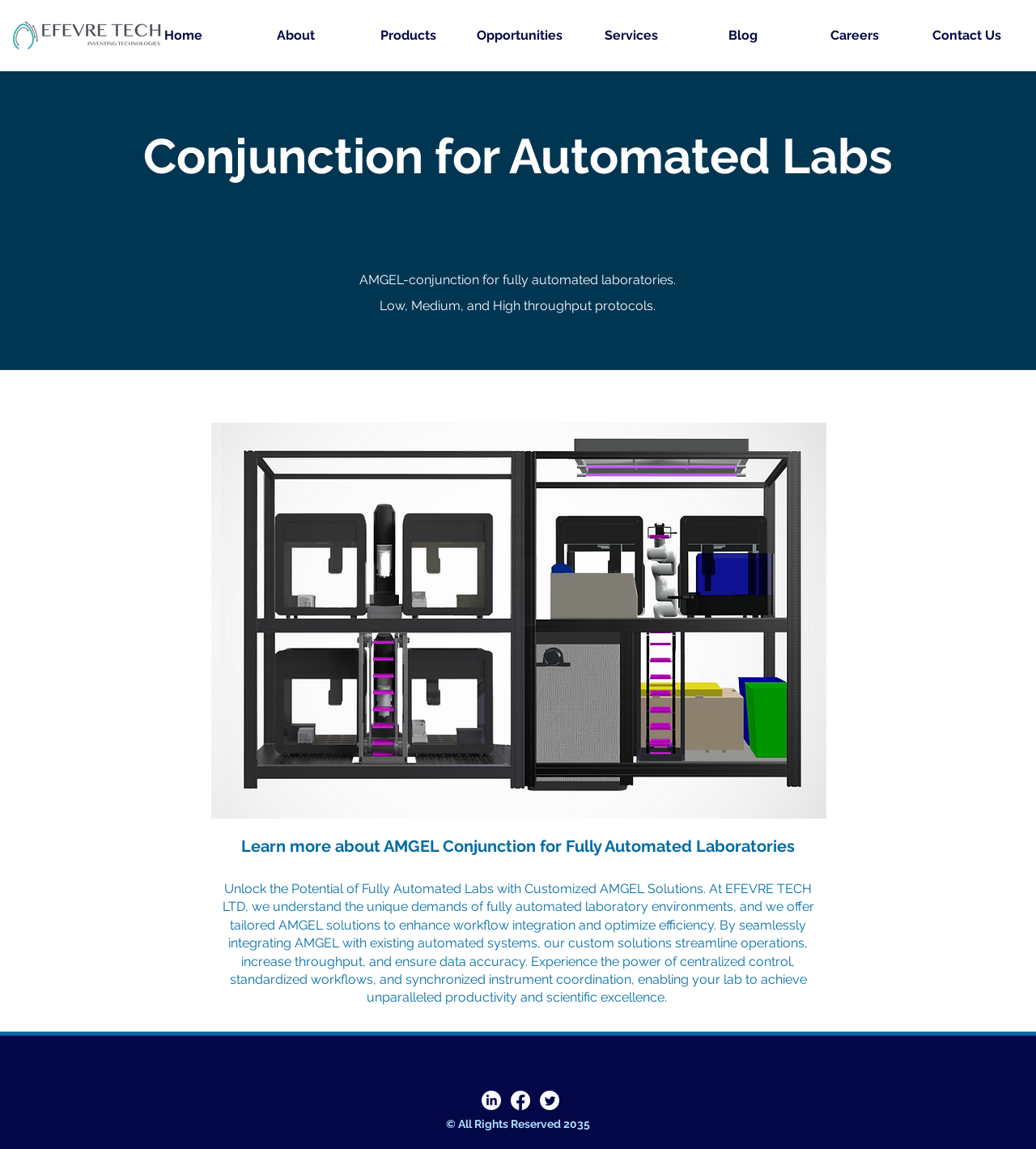Create a detailed narrative of the webpage’s visual and textual elements.

The webpage is about AMGEL Conjunction, a product or service offered by Efevre Tech Ltd. At the top left corner, there is a logo image of FINAL LOGO - DARK.png. Below the logo, there is a navigation menu with links to different sections of the website, including Home, About, Products, Opportunities, Services, Blog, Careers, and Contact Us.

The main content of the webpage is divided into two sections. The top section has a heading that reads "Conjunction for Automated Labs" and a brief description of AMGEL-conjunction for fully automated laboratories. Below this, there are two lines of text describing the protocols offered. 

To the right of this text, there is an image of AMGEL CONJUCTION - OT2 AND AMGELPRO.png, which takes up a significant portion of the page. Below the image, there is a call-to-action link to learn more about AMGEL Conjunction for Fully Automated Laboratories.

The lower section of the main content has a longer paragraph of text that describes the benefits of using customized AMGEL solutions for fully automated laboratory environments. This text explains how Efevre Tech Ltd's solutions can enhance workflow integration, optimize efficiency, and ensure data accuracy.

At the bottom of the page, there is a section with a heading that reads "Stay Connected!" and a list of social media links, including LinkedIn, Facebook, and Twitter. Below this, there is a copyright notice that reads "© All Rights Reserved 2035".